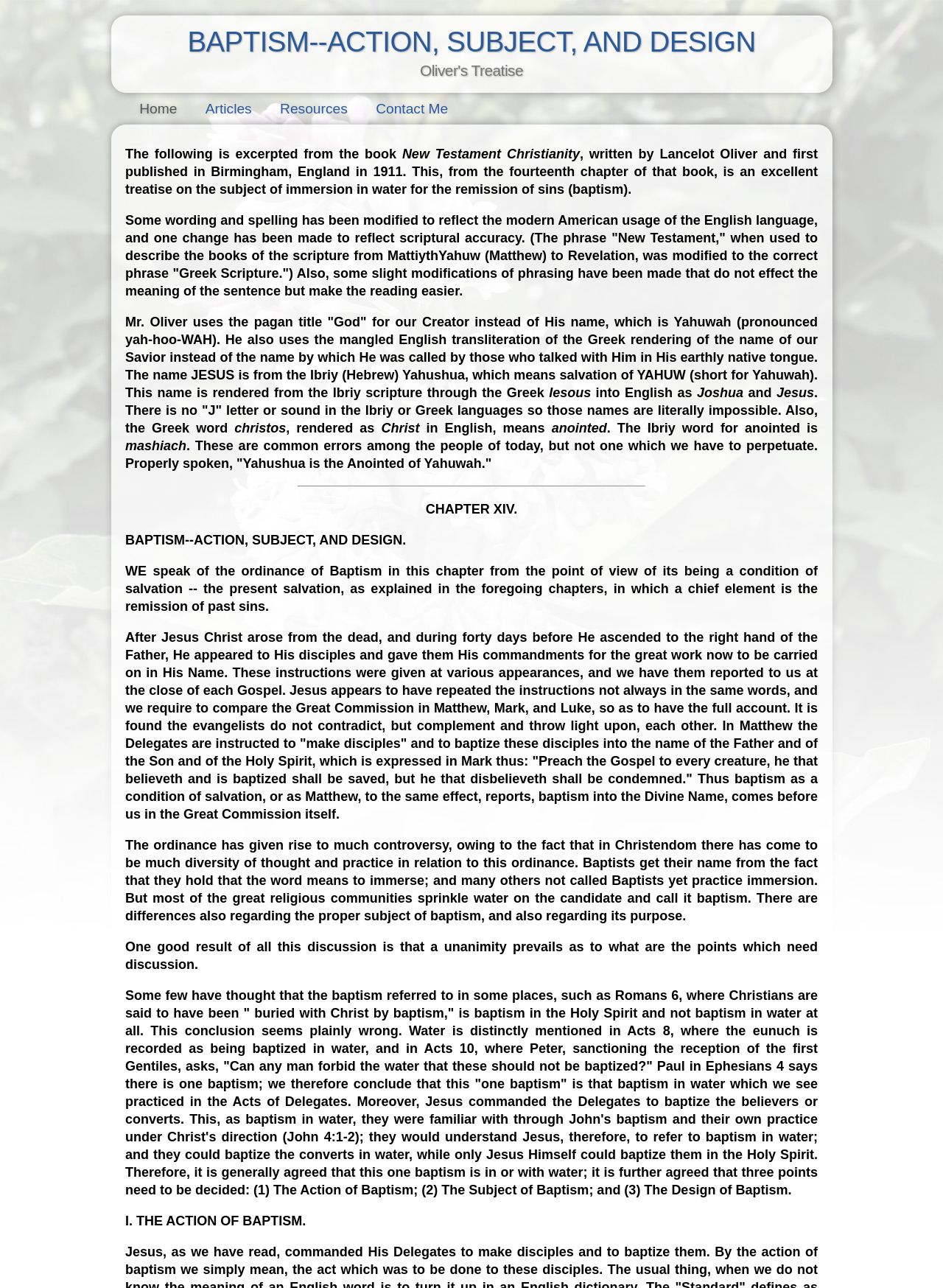Provide the bounding box coordinates for the UI element that is described as: "Articles".

[0.203, 0.068, 0.282, 0.101]